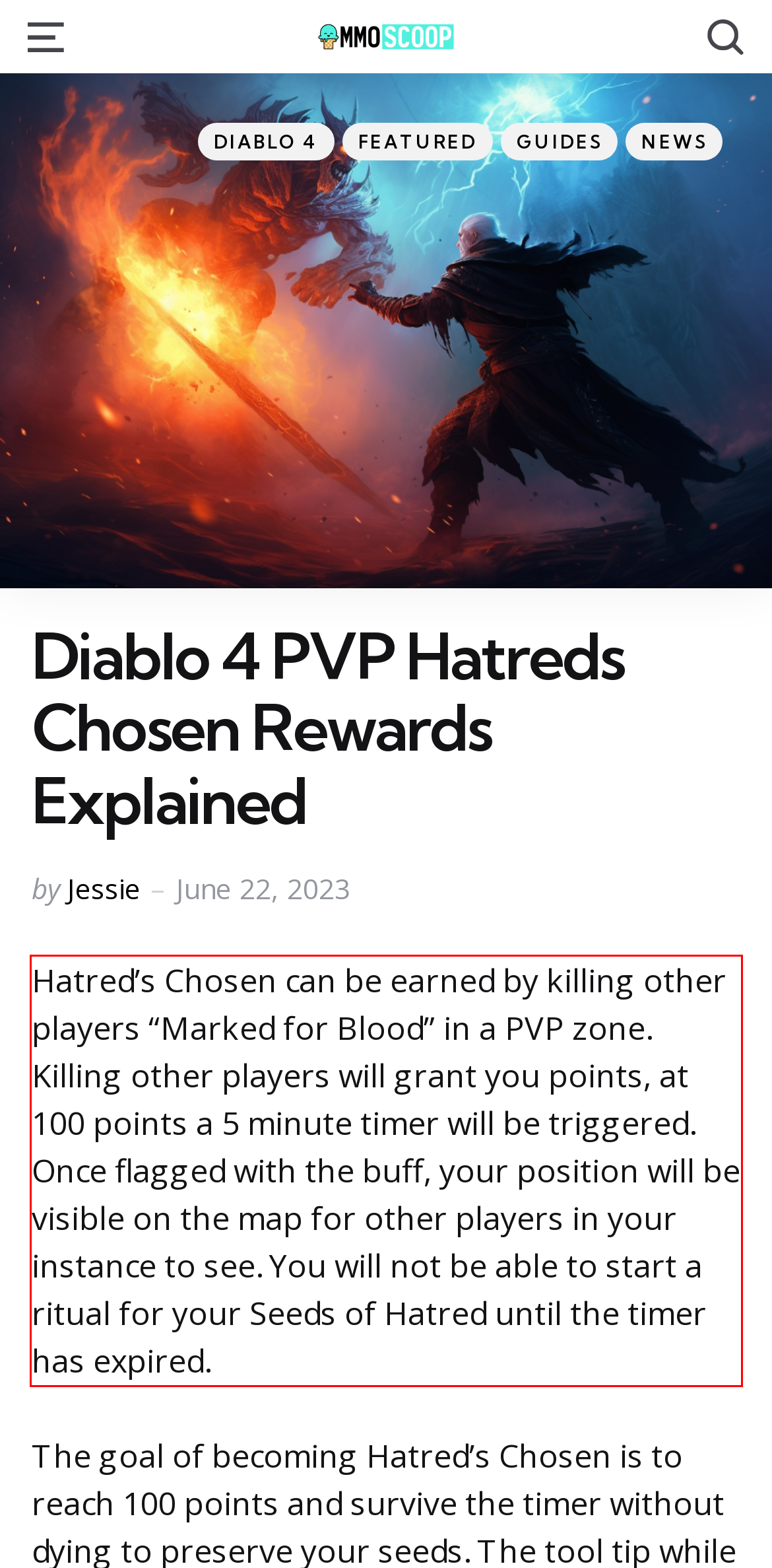From the screenshot of the webpage, locate the red bounding box and extract the text contained within that area.

Hatred’s Chosen can be earned by killing other players “Marked for Blood” in a PVP zone. Killing other players will grant you points, at 100 points a 5 minute timer will be triggered. Once flagged with the buff, your position will be visible on the map for other players in your instance to see. You will not be able to start a ritual for your Seeds of Hatred until the timer has expired.